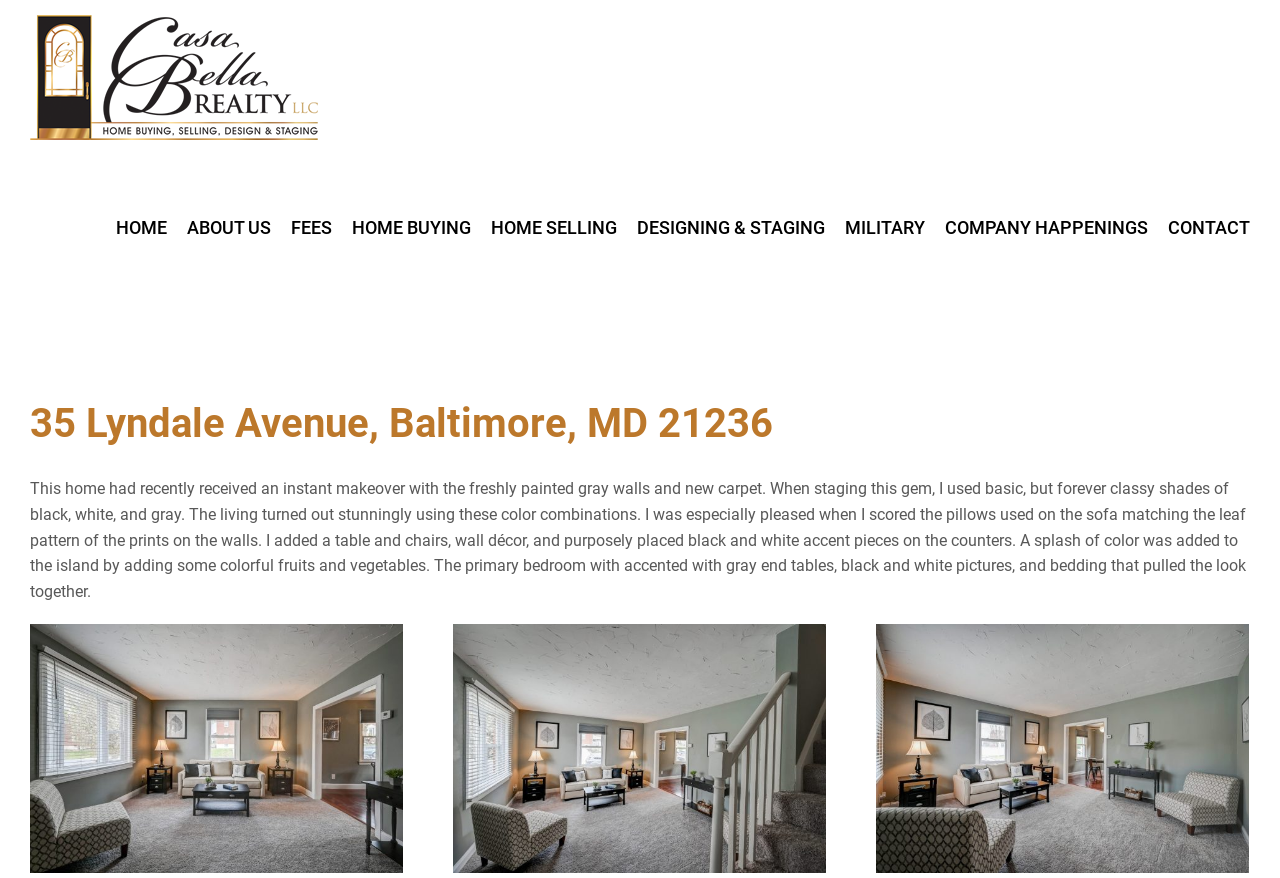Identify the bounding box coordinates of the region I need to click to complete this instruction: "Open image of Living Room".

[0.023, 0.711, 0.315, 0.994]